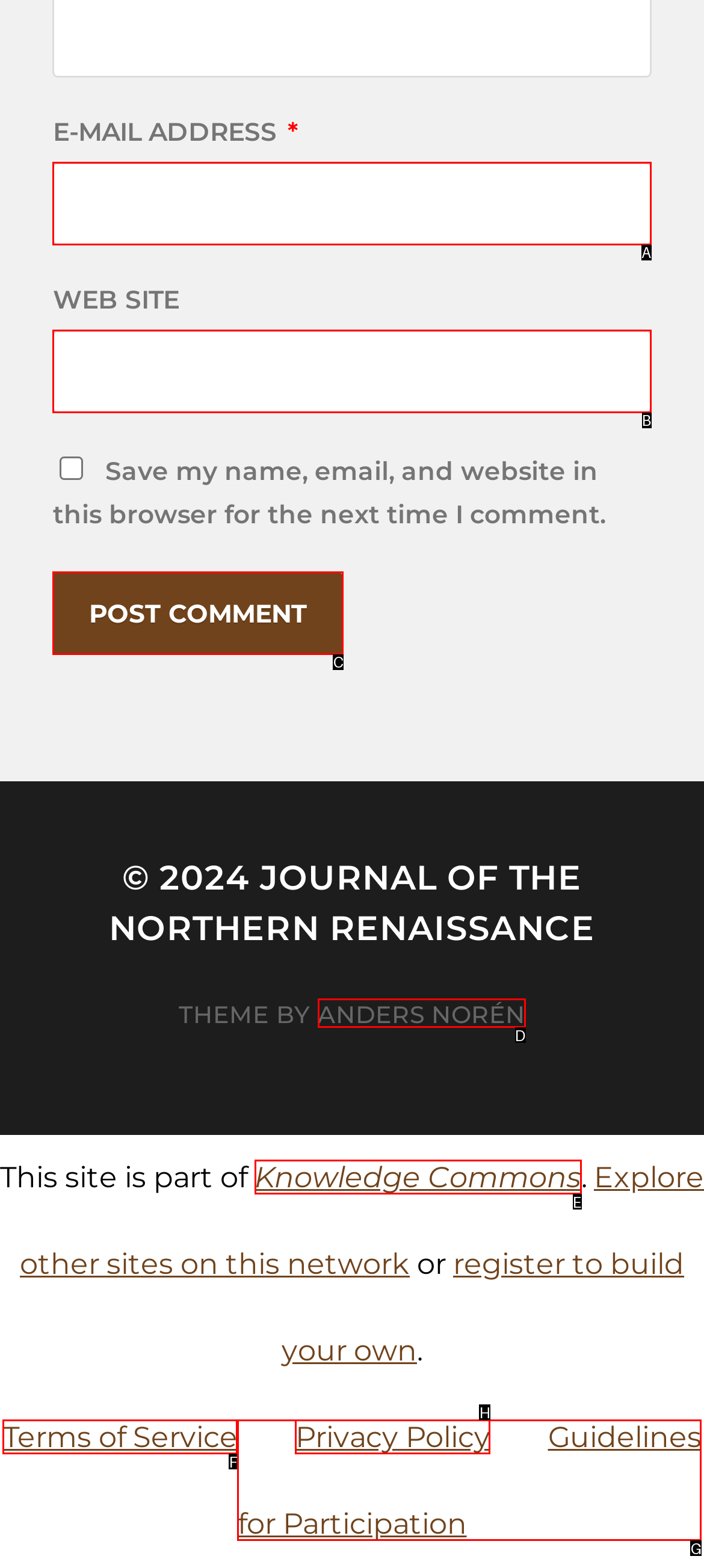Determine which option matches the element description: parent_node: E-MAIL ADDRESS * name="email"
Reply with the letter of the appropriate option from the options provided.

A